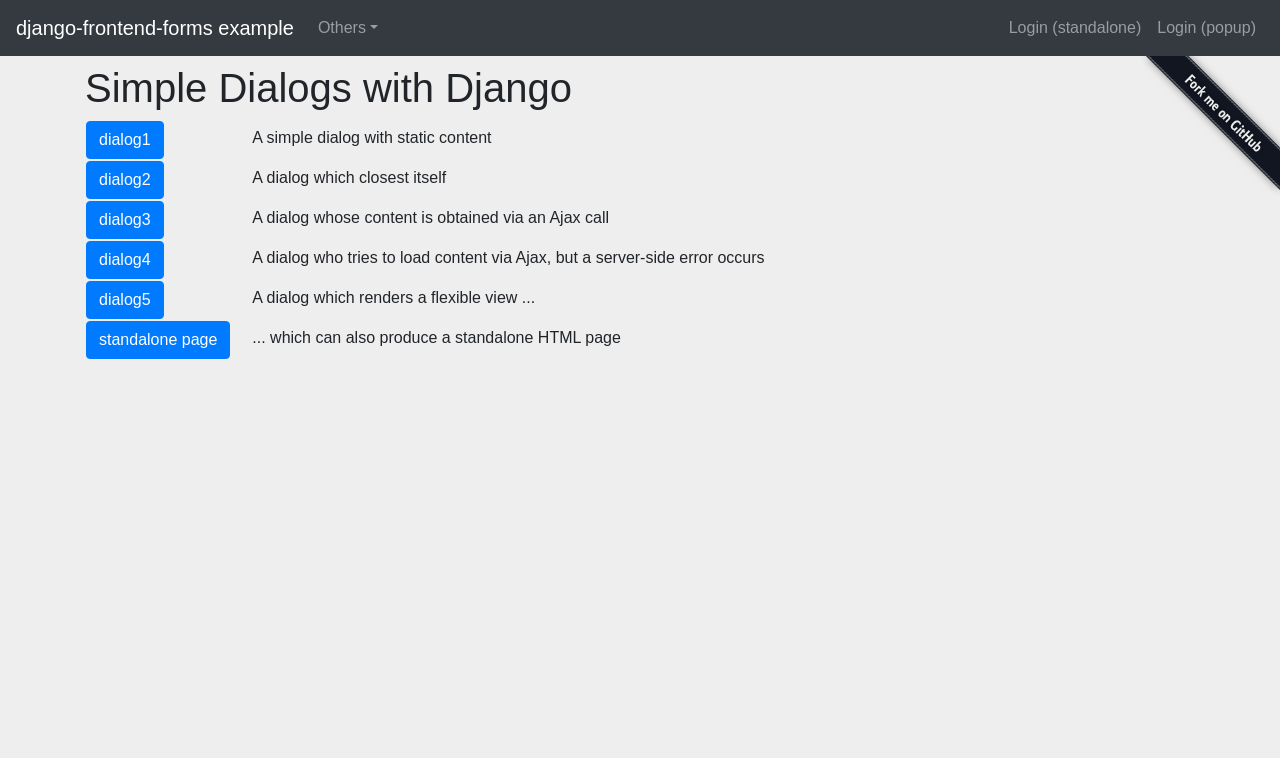Identify the bounding box coordinates for the region of the element that should be clicked to carry out the instruction: "Read Cisco Unified Communications Manager / CUCM IP 8.6,10,12 Install Error Solution". The bounding box coordinates should be four float numbers between 0 and 1, i.e., [left, top, right, bottom].

None